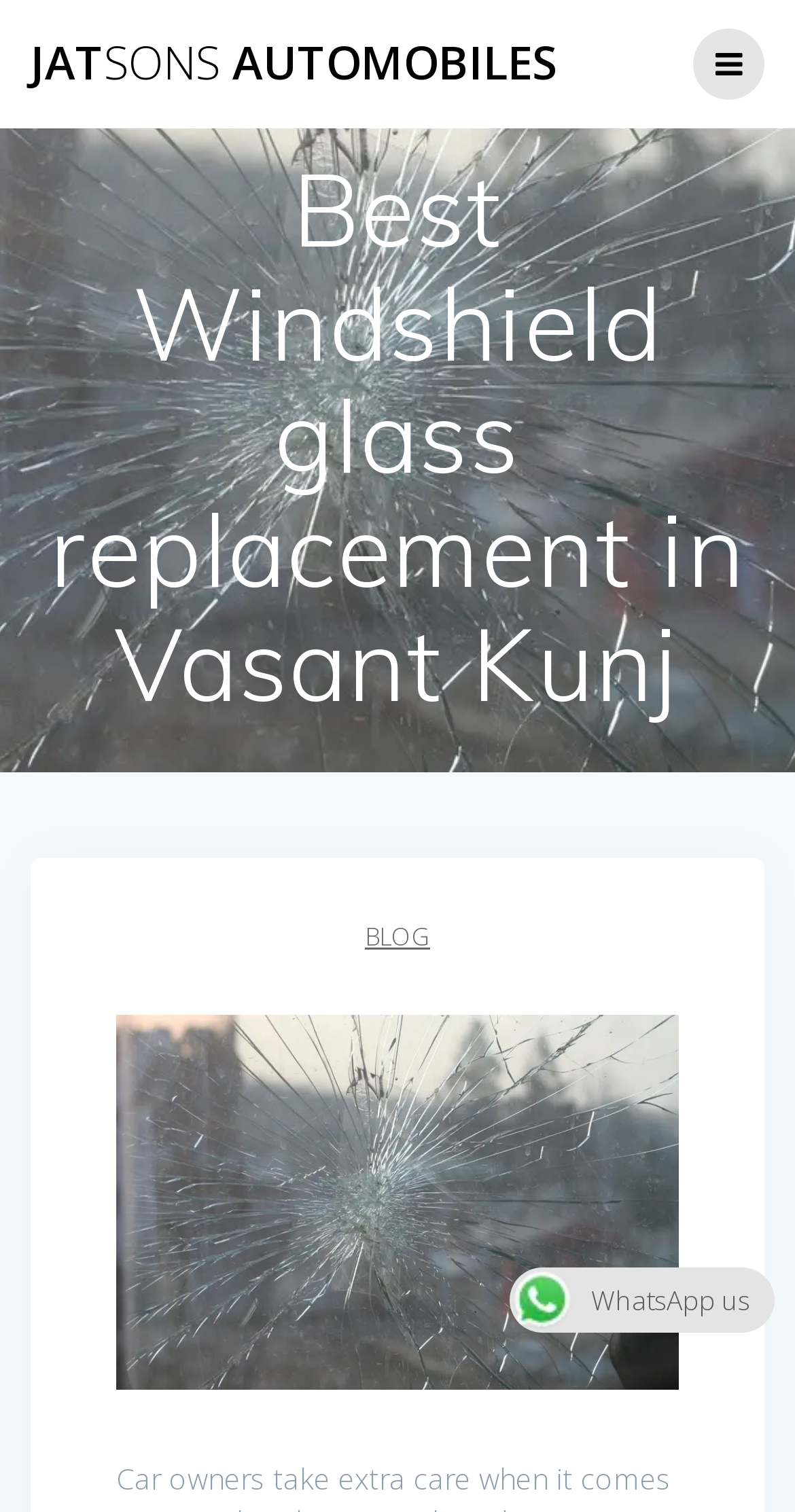What is the company name?
Examine the webpage screenshot and provide an in-depth answer to the question.

The company name can be found in the top-left corner of the webpage, where it is written as a link 'JATSONS AUTOMOBILES'.